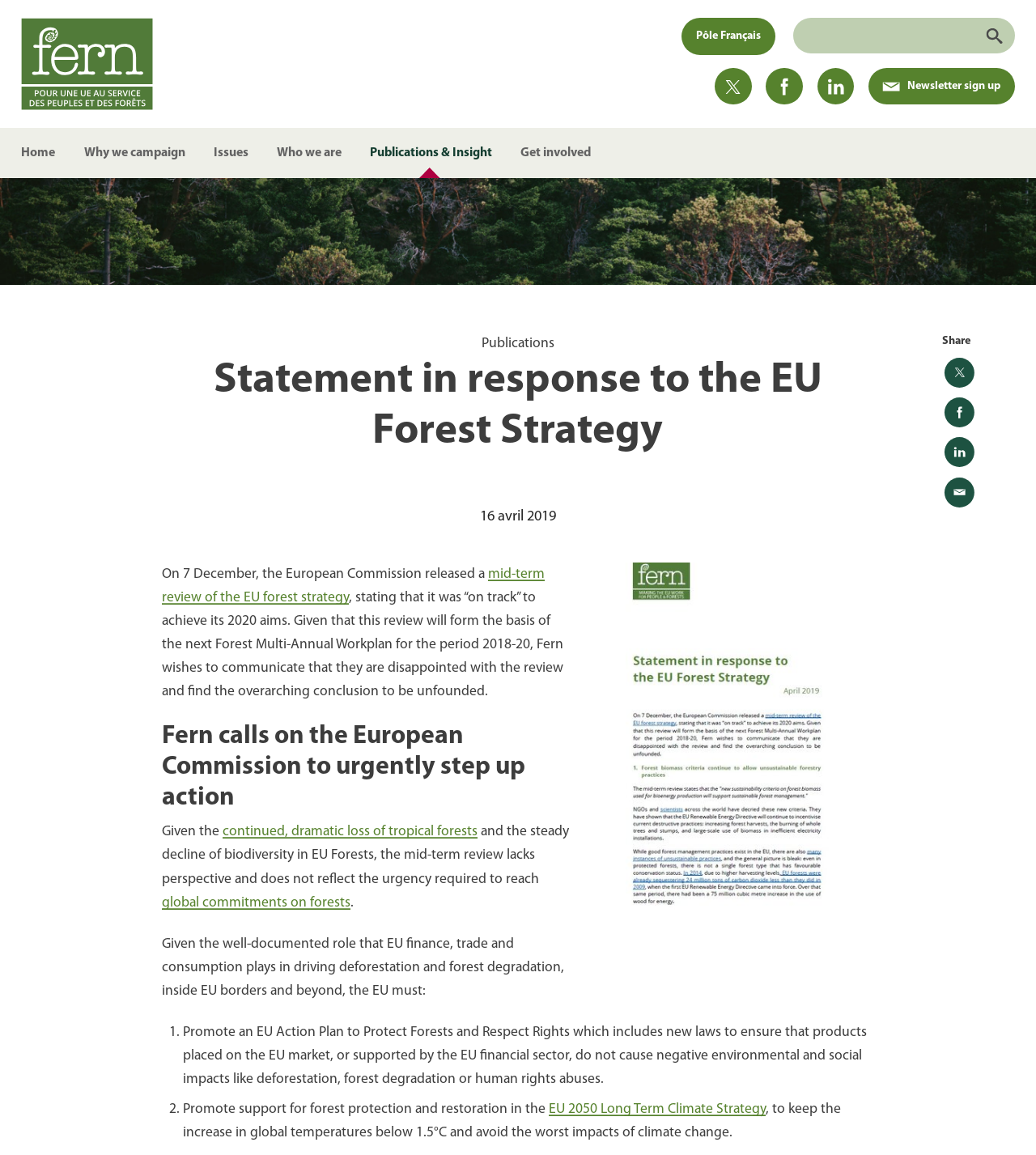Identify the bounding box coordinates of the region that should be clicked to execute the following instruction: "Sign up for the newsletter".

[0.838, 0.059, 0.979, 0.091]